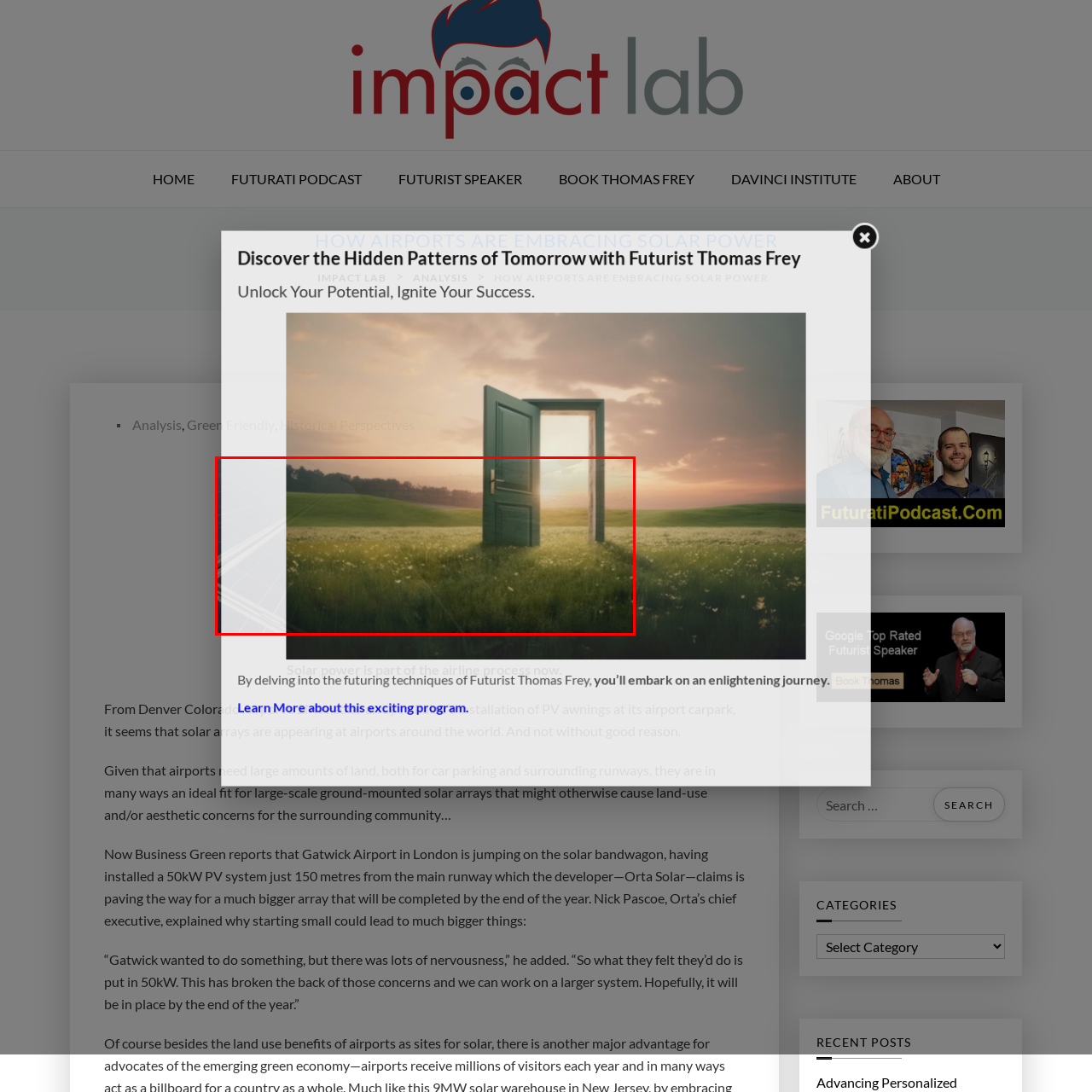What does the door symbolize?
Carefully analyze the image within the red bounding box and give a comprehensive response to the question using details from the image.

According to the caption, the door 'symbolizes the potential for new beginnings and opportunities', suggesting that the door represents a threshold to new experiences and possibilities.